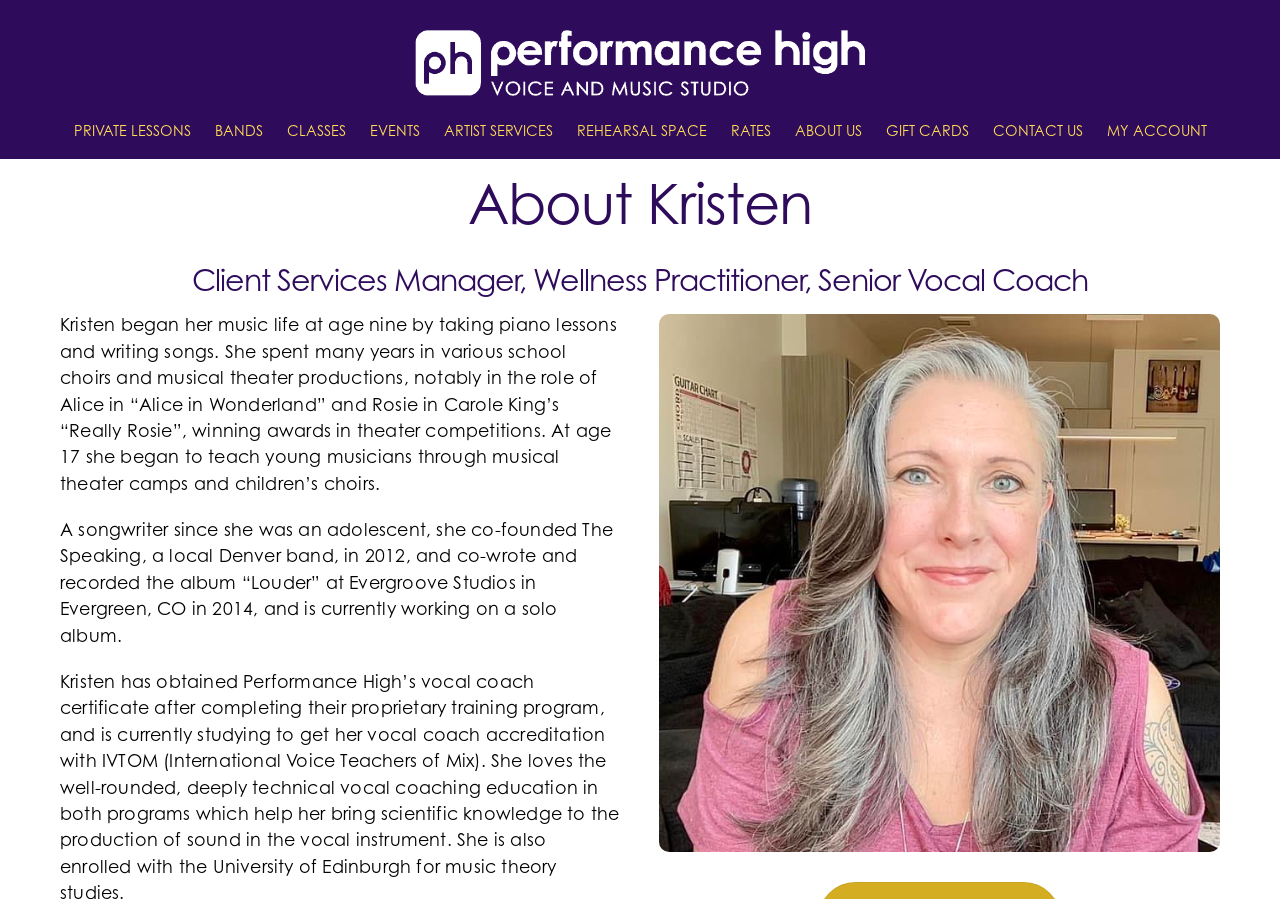What is Kristen currently working on?
Look at the image and answer with only one word or phrase.

A solo album